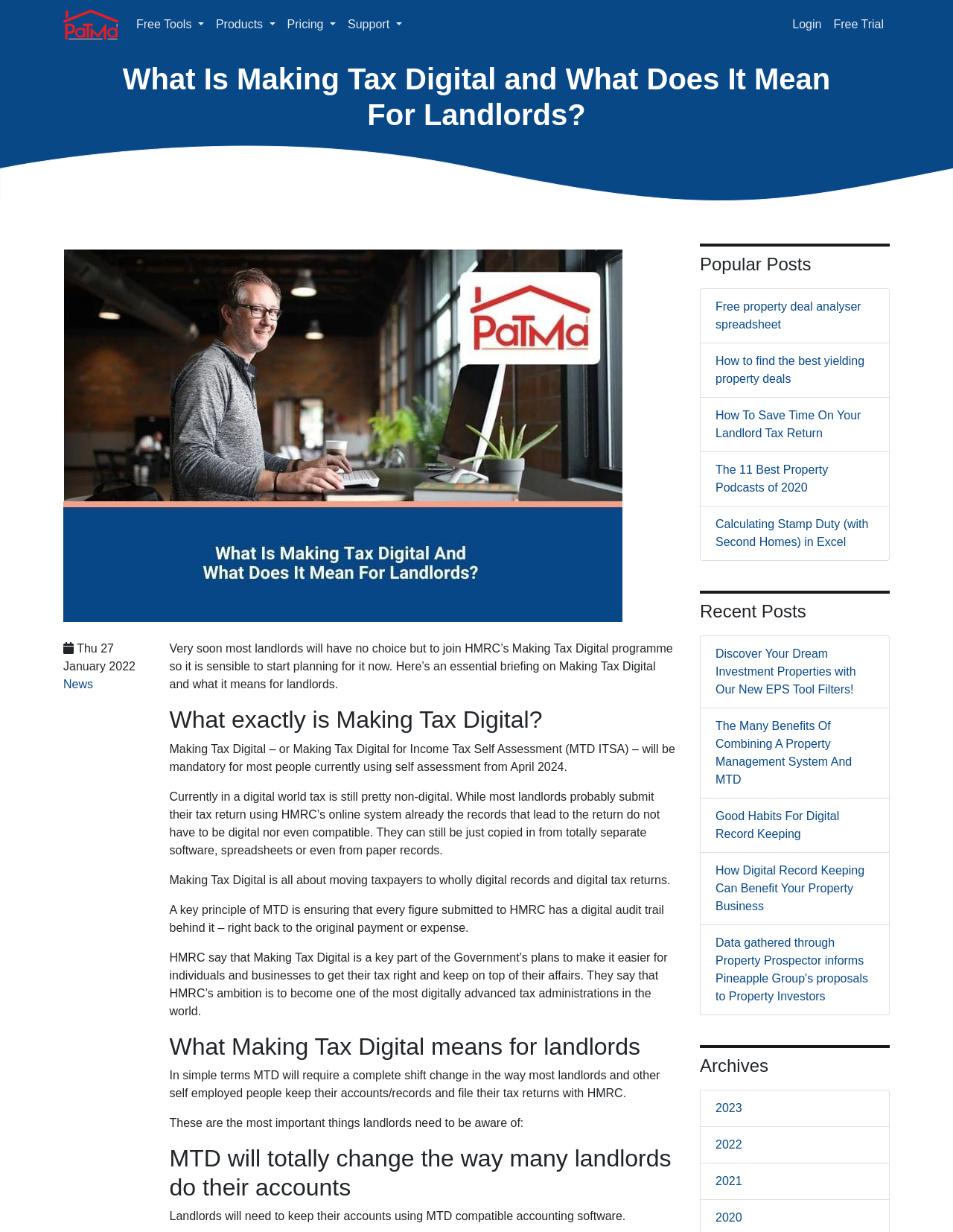Find the bounding box coordinates of the clickable area that will achieve the following instruction: "Read the 'News' article".

[0.066, 0.55, 0.098, 0.561]